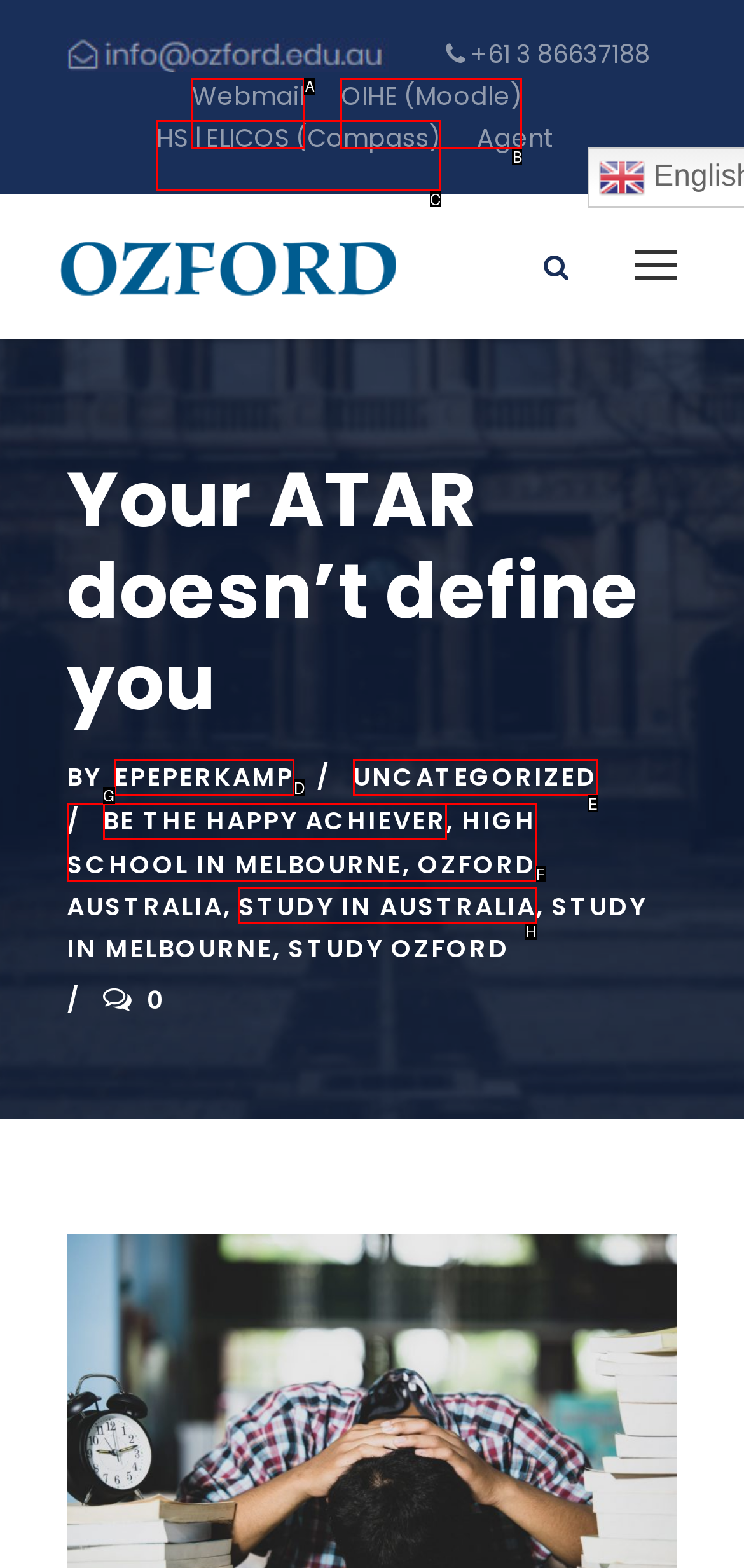From the given choices, which option should you click to complete this task: Learn about studying in Australia? Answer with the letter of the correct option.

H